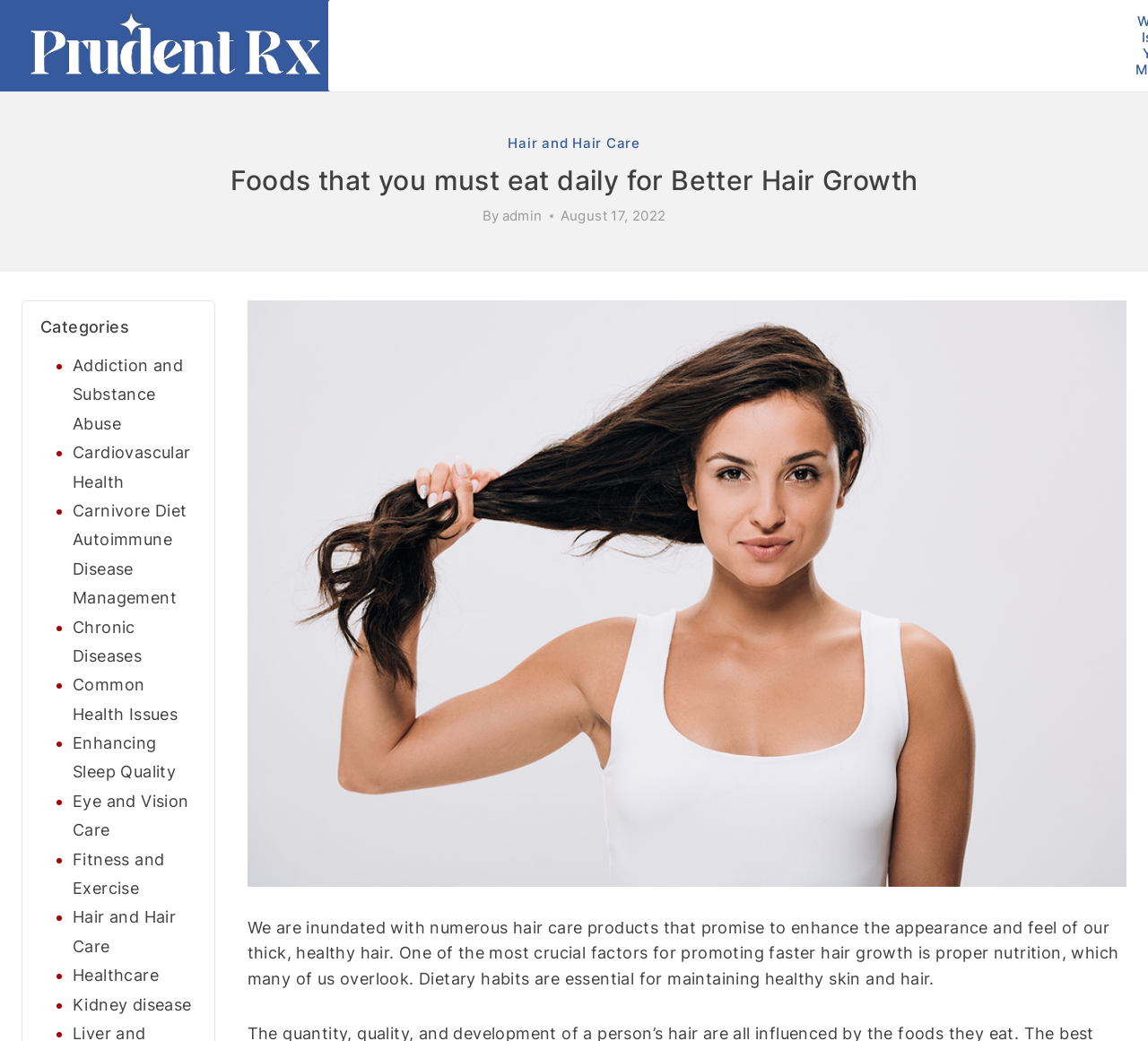Determine the bounding box coordinates of the clickable element to achieve the following action: 'Explore the 'Latest Posts' section'. Provide the coordinates as four float values between 0 and 1, formatted as [left, top, right, bottom].

None